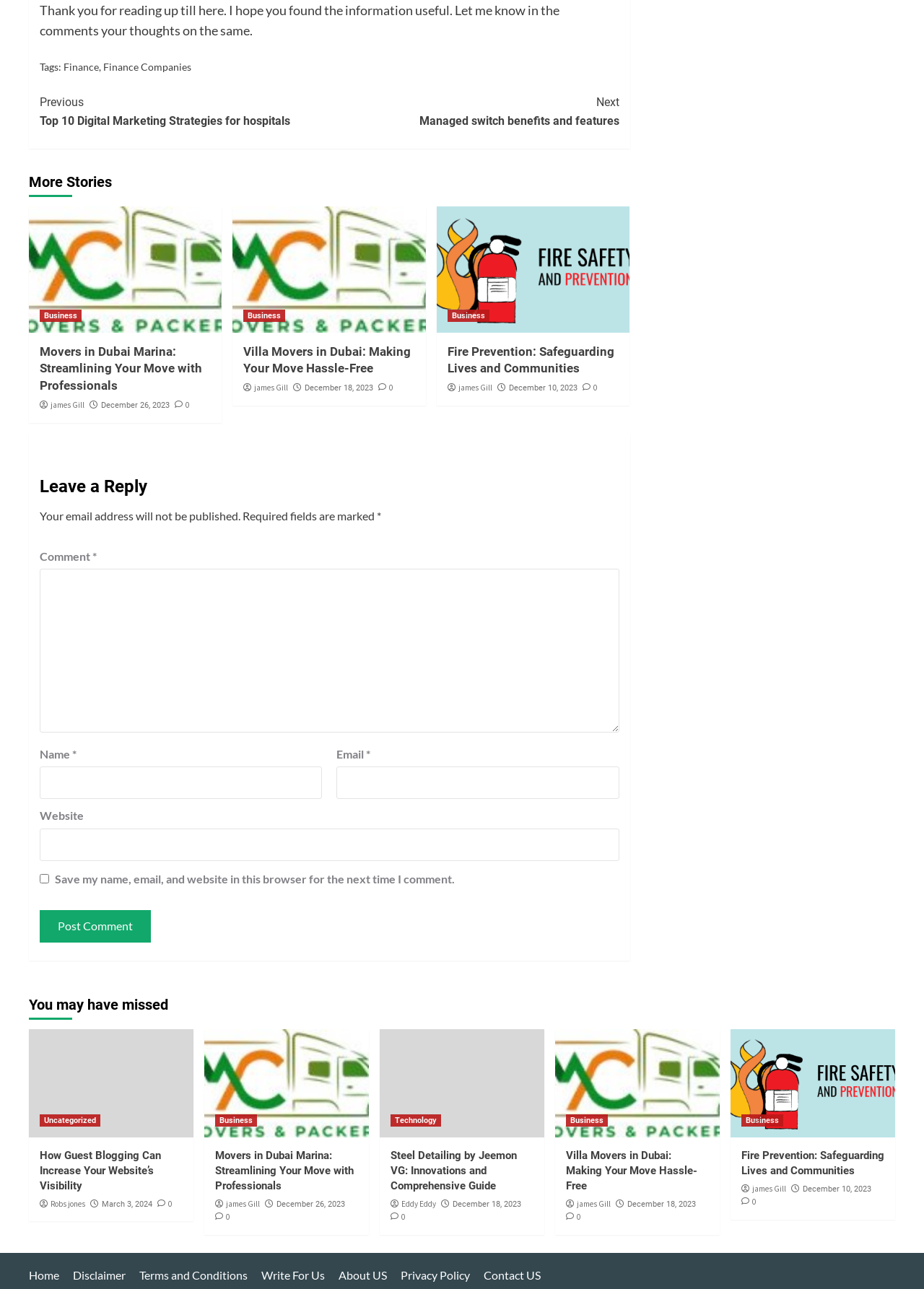Find the bounding box coordinates of the clickable area required to complete the following action: "Click on the 'Next' link".

[0.356, 0.072, 0.67, 0.101]